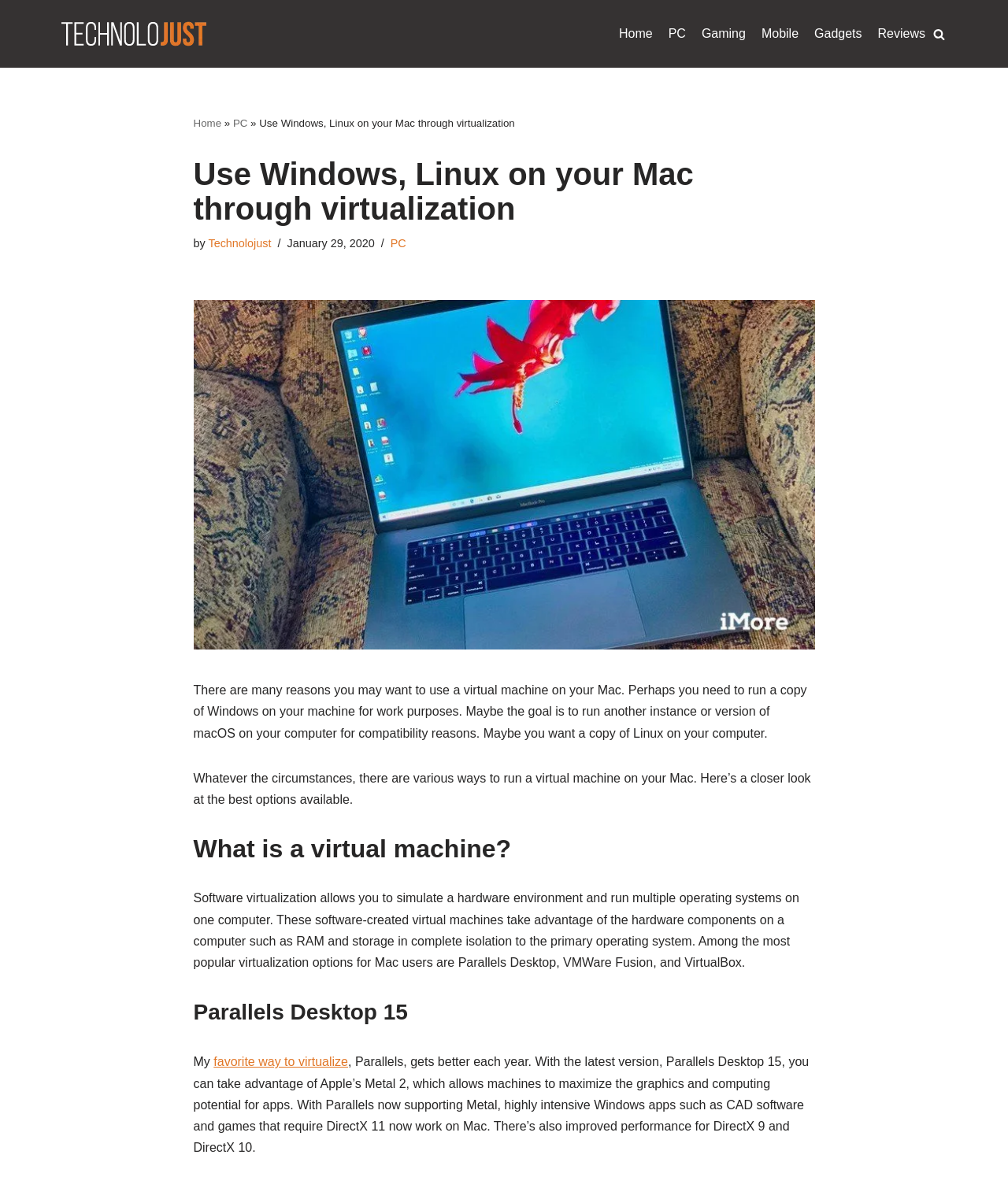Respond to the question with just a single word or phrase: 
What is the purpose of using a virtual machine on a Mac?

Run Windows or Linux